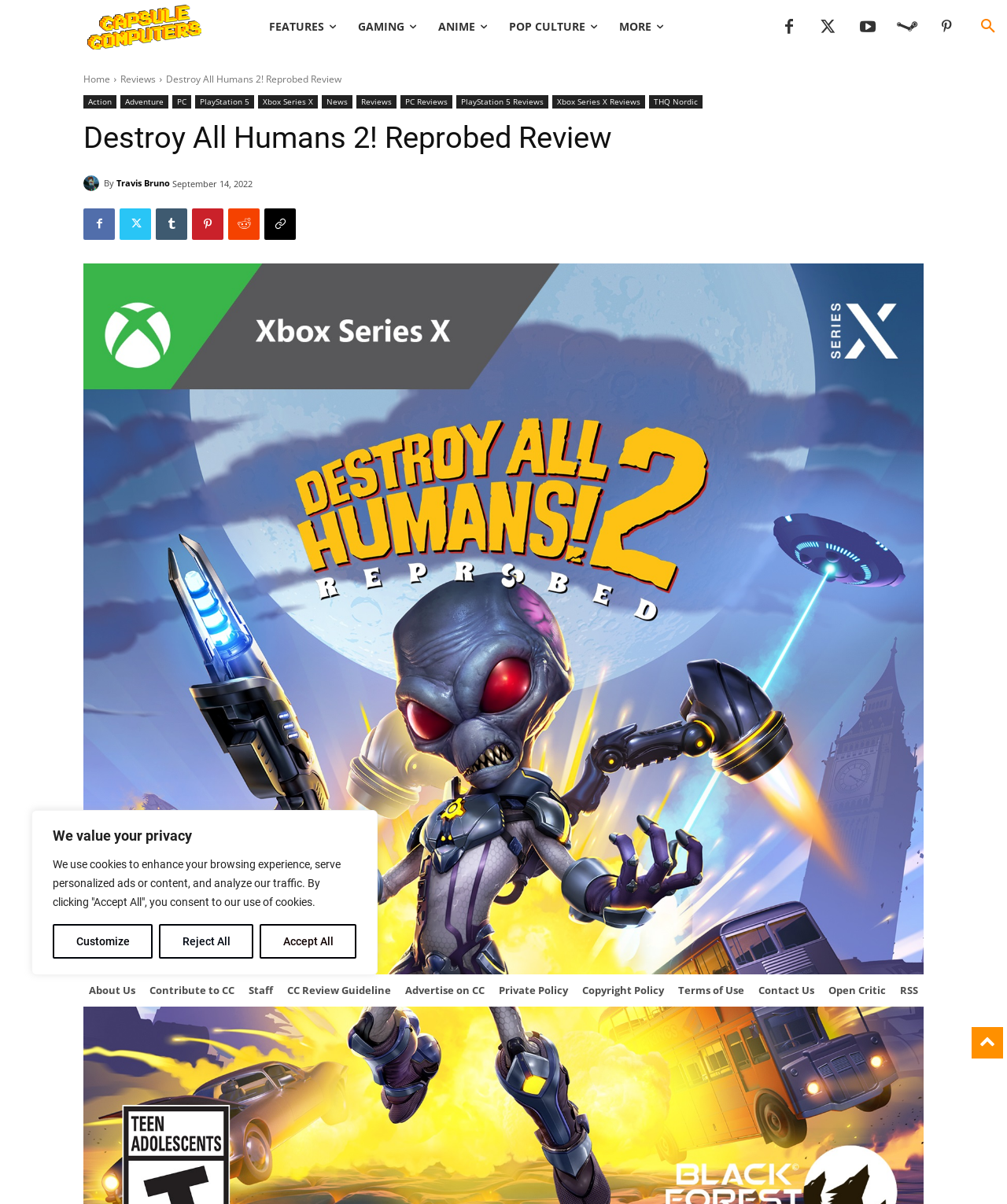Using the format (top-left x, top-left y, bottom-right x, bottom-right y), and given the element description, identify the bounding box coordinates within the screenshot: Adventure

[0.12, 0.079, 0.167, 0.09]